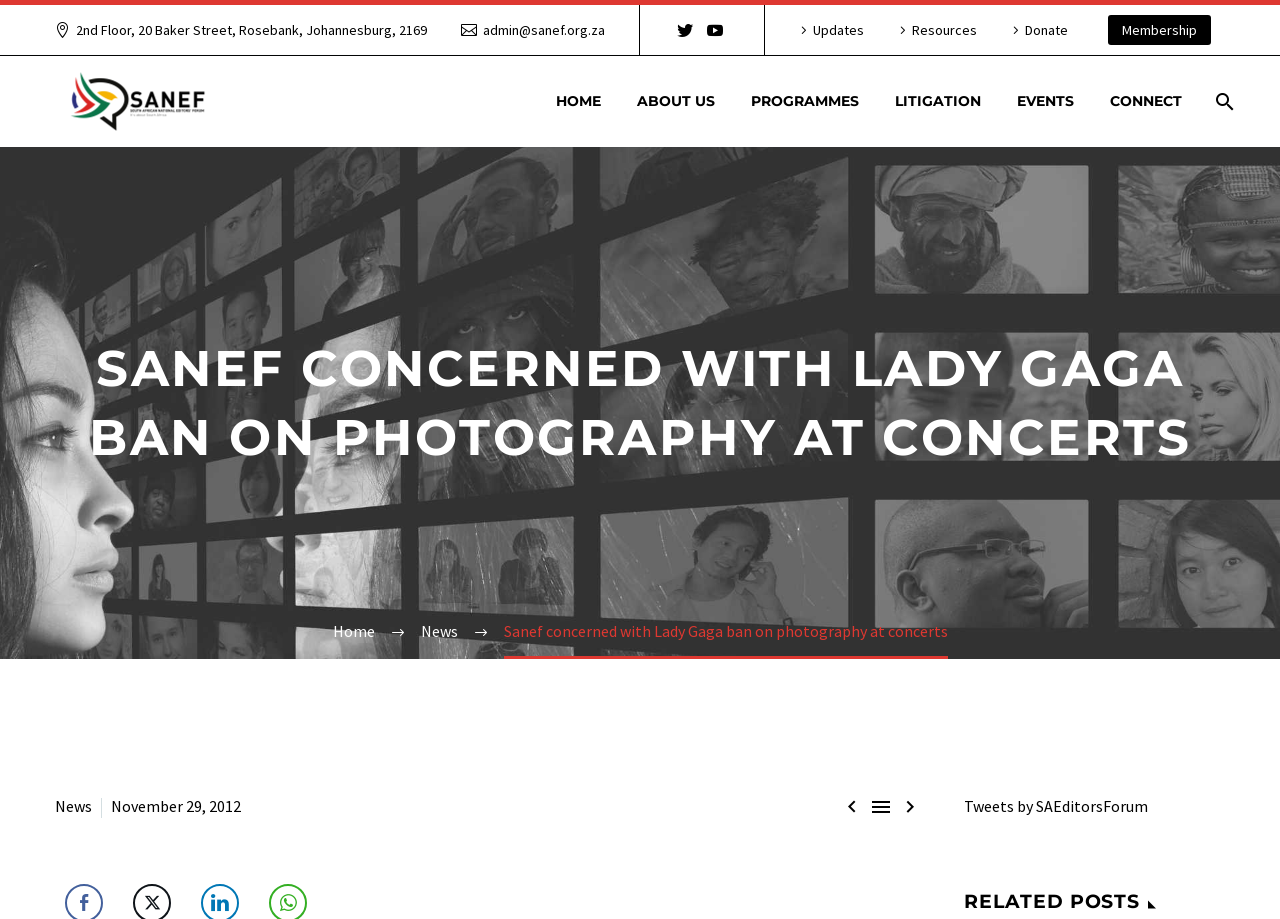Reply to the question with a brief word or phrase: What is the address of SANEF?

2nd Floor, 20 Baker Street, Rosebank, Johannesburg, 2169